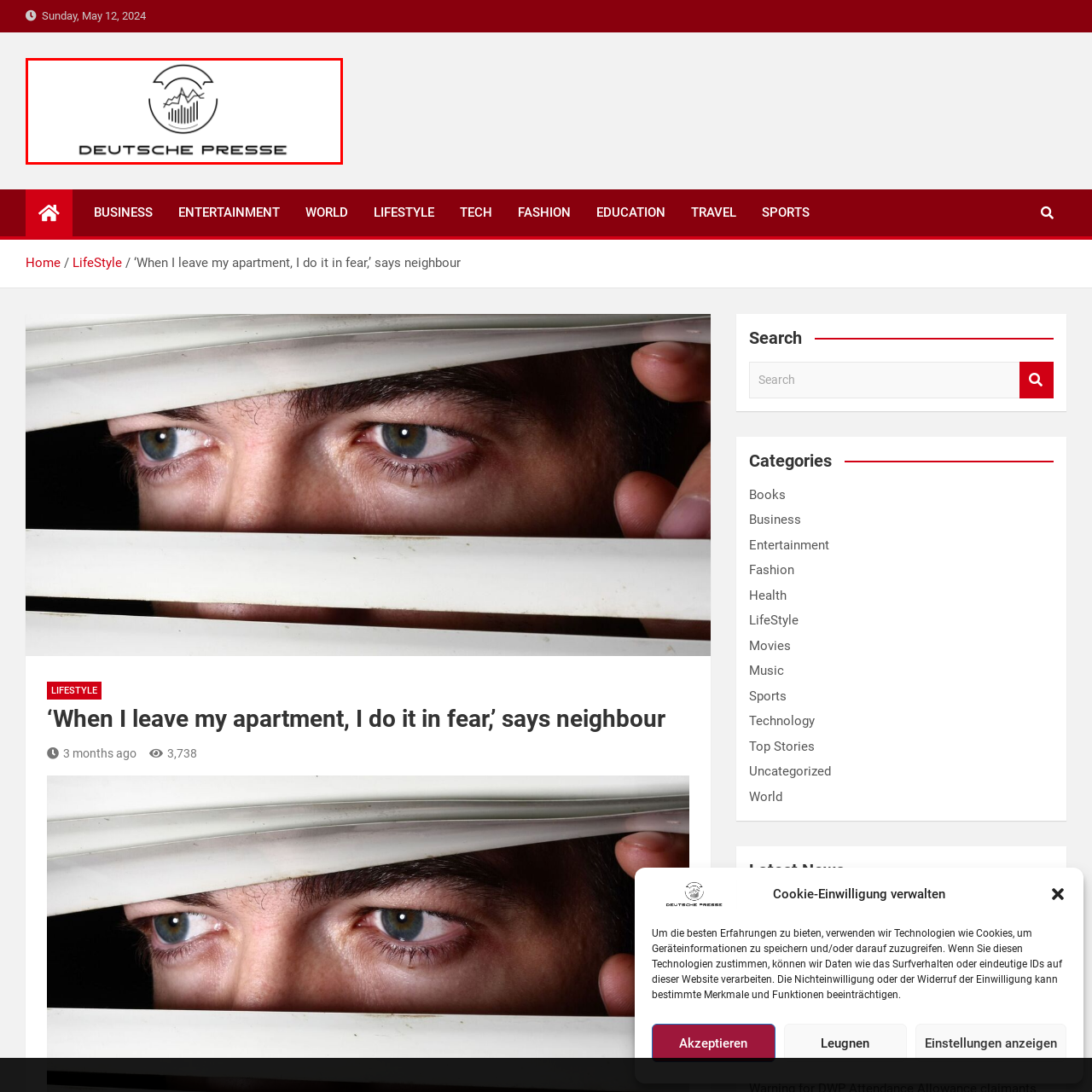What does the graphic element resemble?
Please examine the image within the red bounding box and provide a comprehensive answer based on the visual details you observe.

The graphic element in the logo resembles fluctuating lines and bars, which is indicative of data and metrics, symbolizing the dynamic nature of news coverage and reflecting the organization's commitment to delivering timely and reliable information.